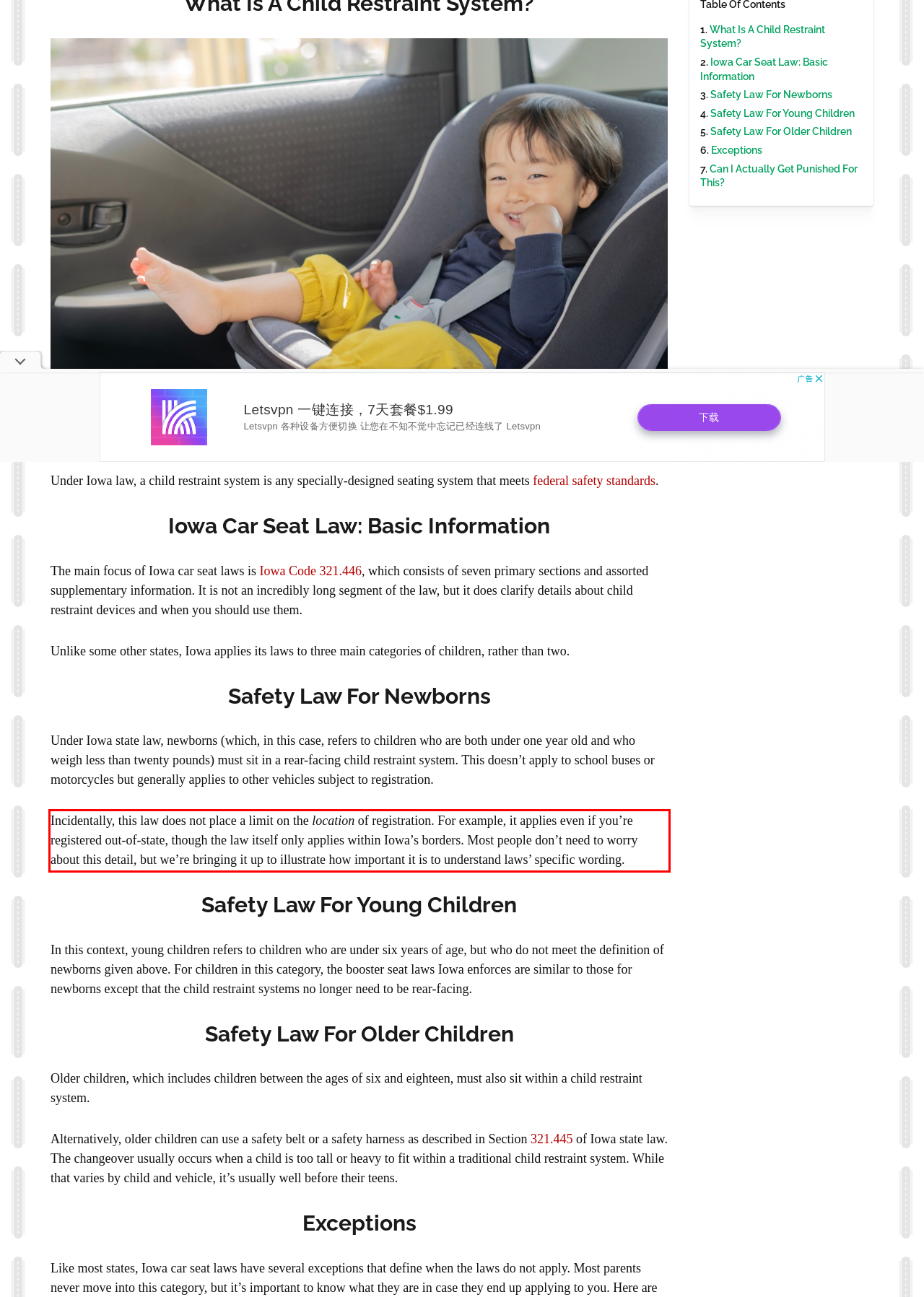Given a screenshot of a webpage containing a red bounding box, perform OCR on the text within this red bounding box and provide the text content.

Incidentally, this law does not place a limit on the location of registration. For example, it applies even if you’re registered out-of-state, though the law itself only applies within Iowa’s borders. Most people don’t need to worry about this detail, but we’re bringing it up to illustrate how important it is to understand laws’ specific wording.